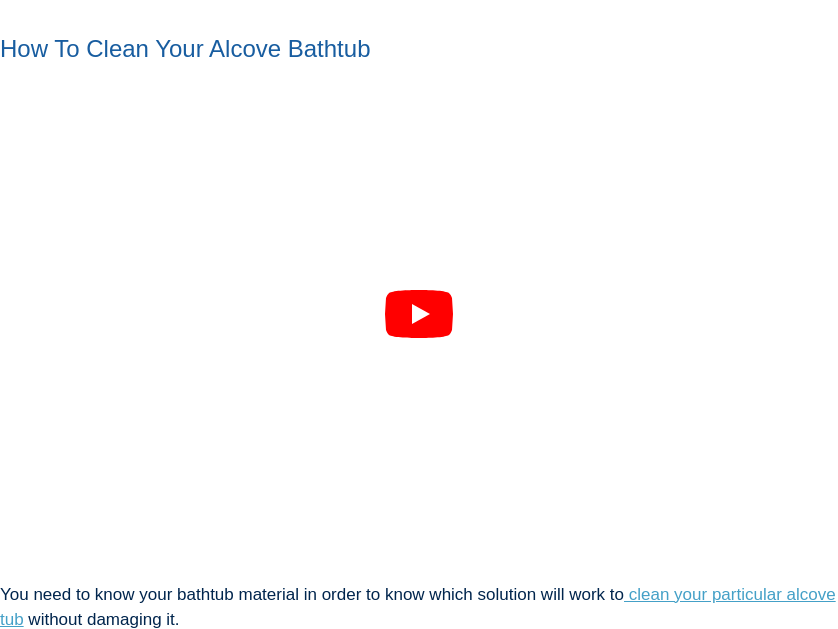Give a short answer using one word or phrase for the question:
What is emphasized in the accompanying text?

Knowing the bathtub's material